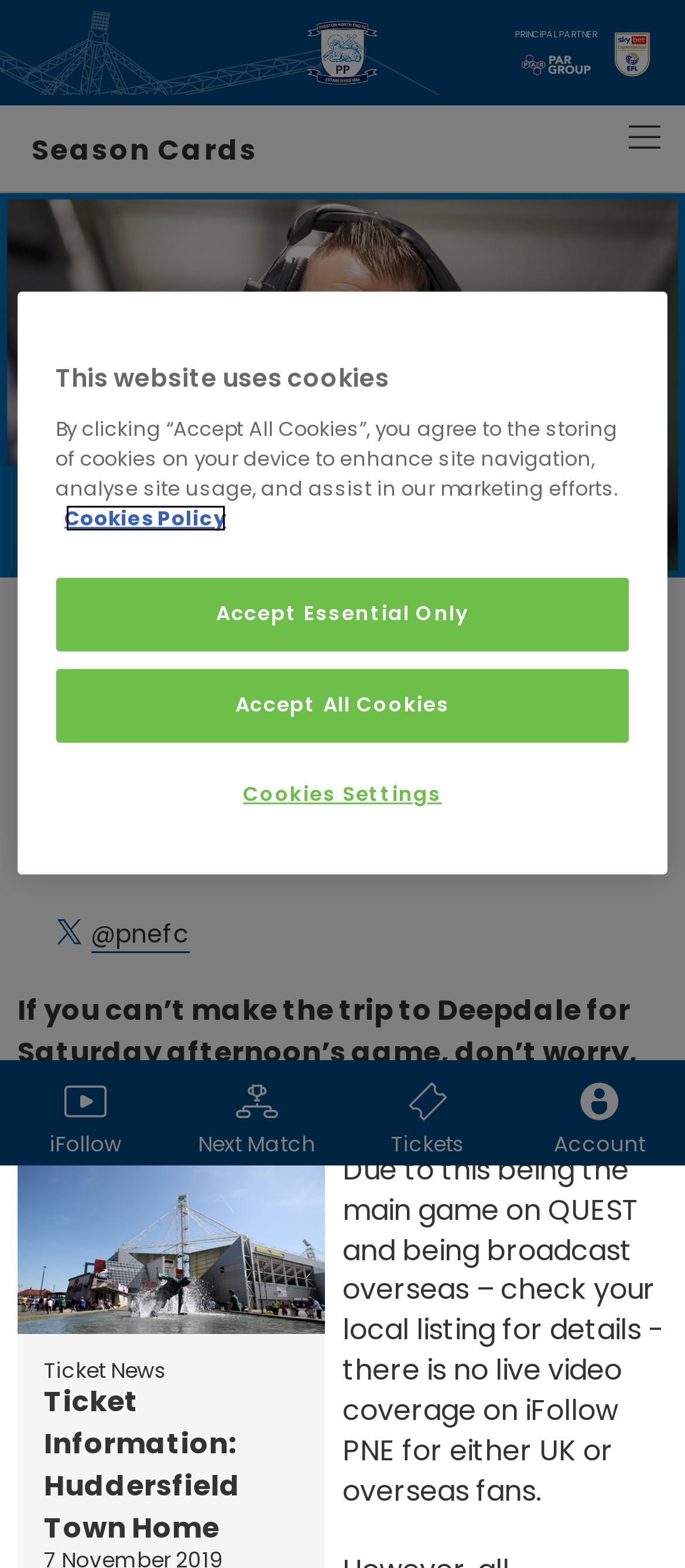Provide a short, one-word or phrase answer to the question below:
Is there live video coverage on iFollow PNE for UK fans?

No